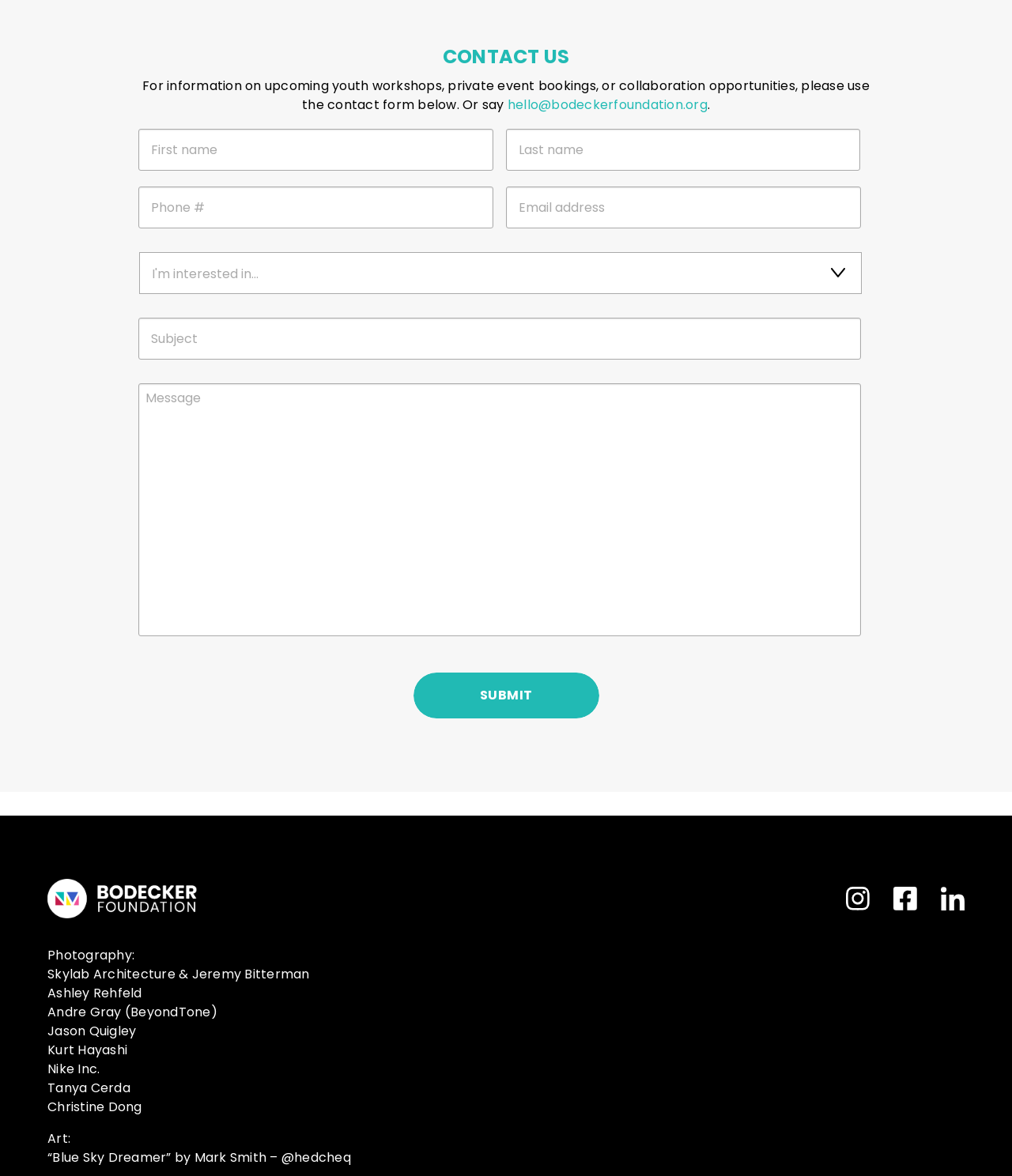Please determine the bounding box coordinates of the element's region to click for the following instruction: "Enter email address".

[0.5, 0.159, 0.851, 0.194]